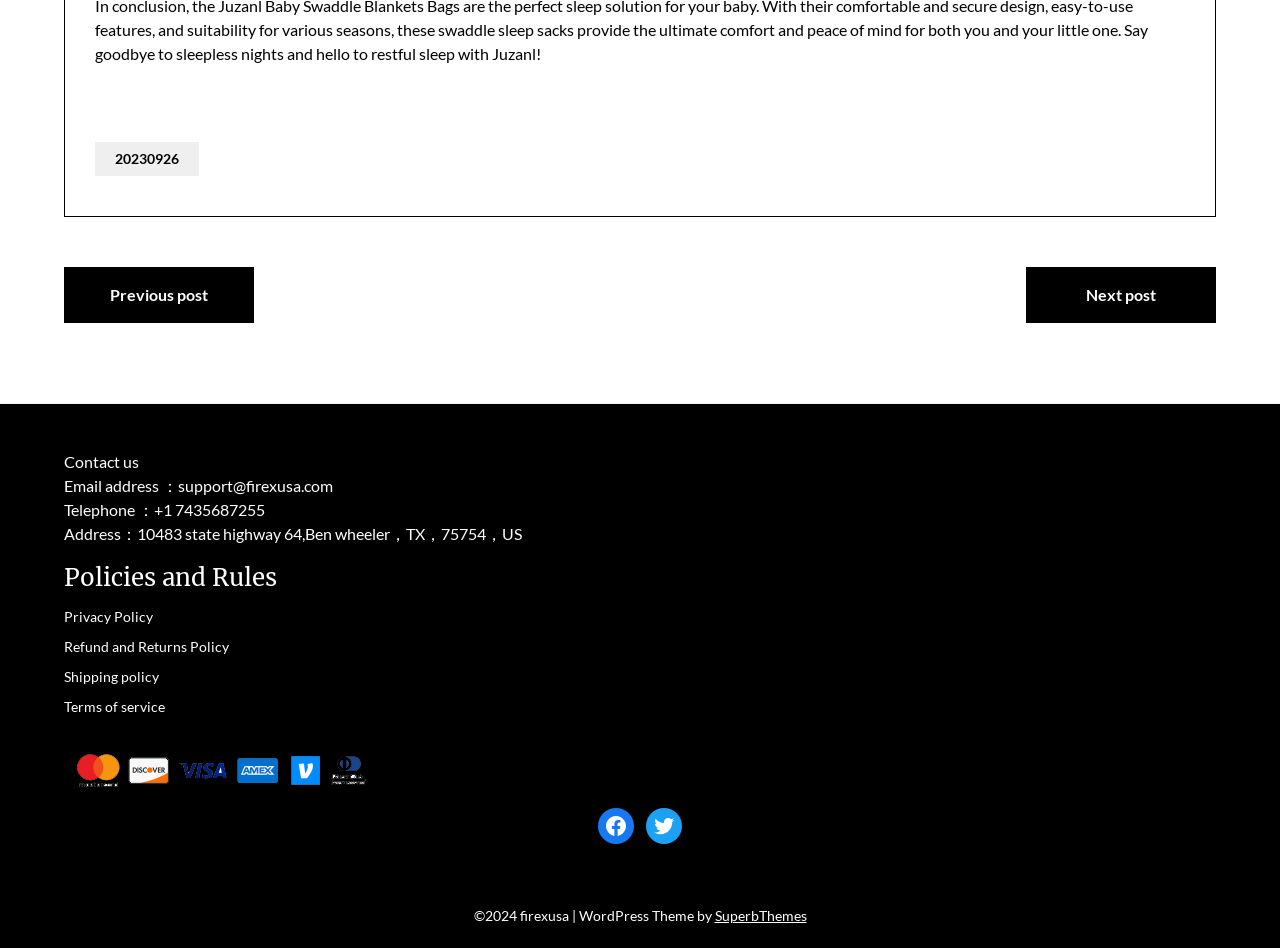Please analyze the image and provide a thorough answer to the question:
What is the telephone number of the website?

The telephone number can be found in the contact information section of the webpage, which is located at the bottom of the page. The section starts with the text 'Contact us' and lists the telephone number as '+1 7435687255'.